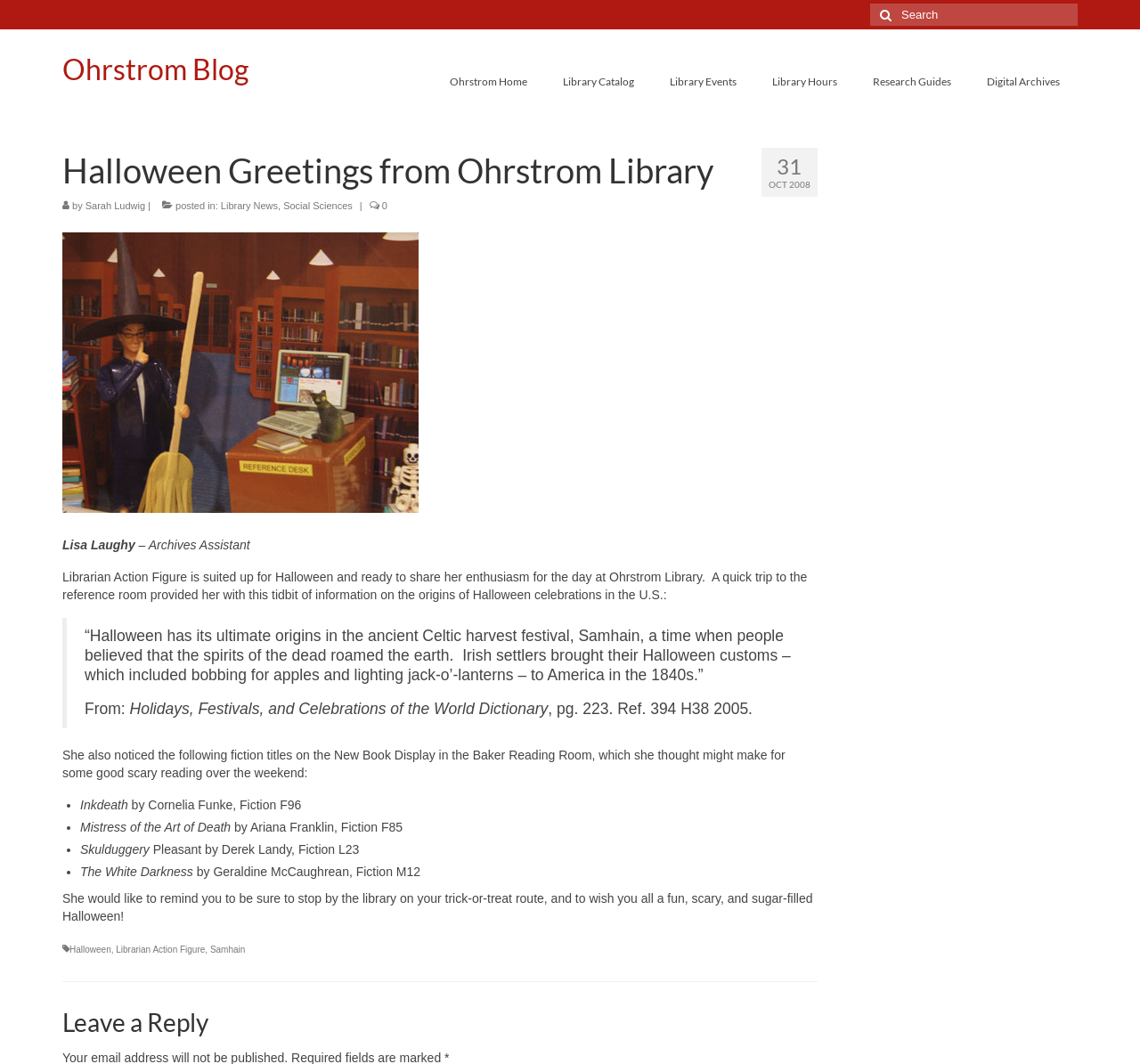Please specify the coordinates of the bounding box for the element that should be clicked to carry out this instruction: "Check Library Hours". The coordinates must be four float numbers between 0 and 1, formatted as [left, top, right, bottom].

[0.662, 0.061, 0.75, 0.093]